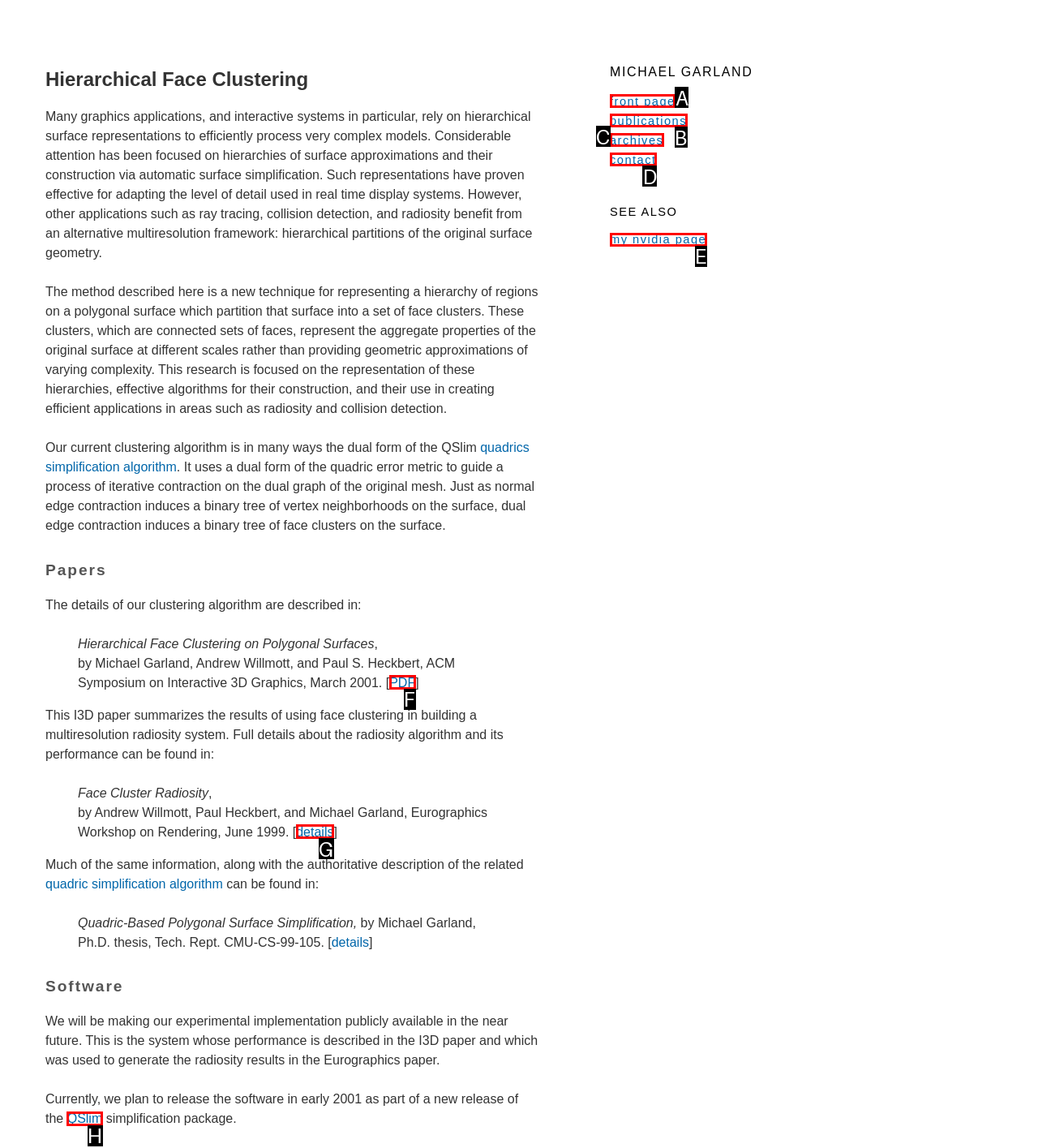Indicate which HTML element you need to click to complete the task: download PDF. Provide the letter of the selected option directly.

F